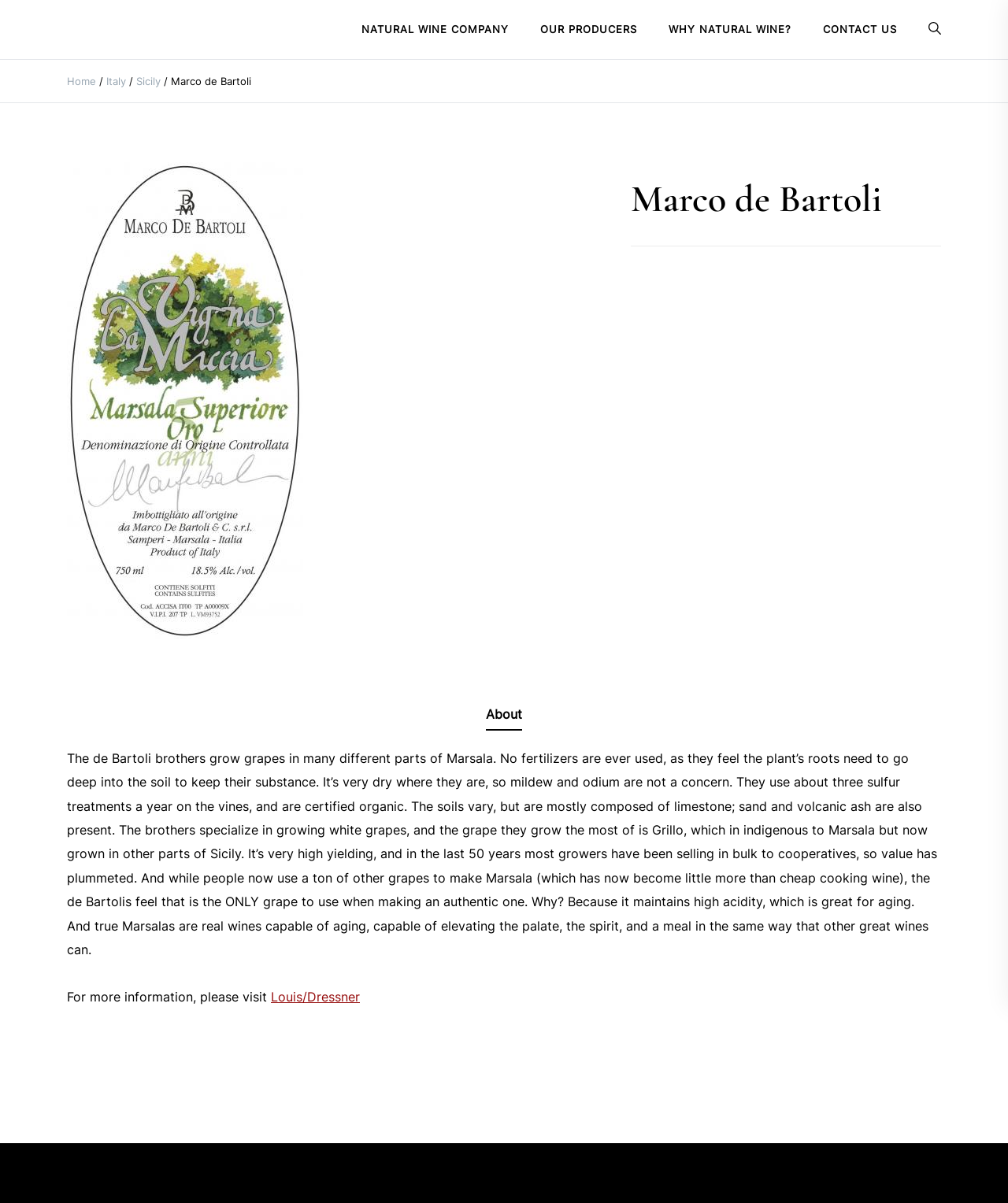What is the purpose of high acidity in Marsala wine?
Please craft a detailed and exhaustive response to the question.

I found the answer by reading the text in the 'About' tab, which explains that high acidity is great for aging, and true Marsalas are real wines capable of aging.